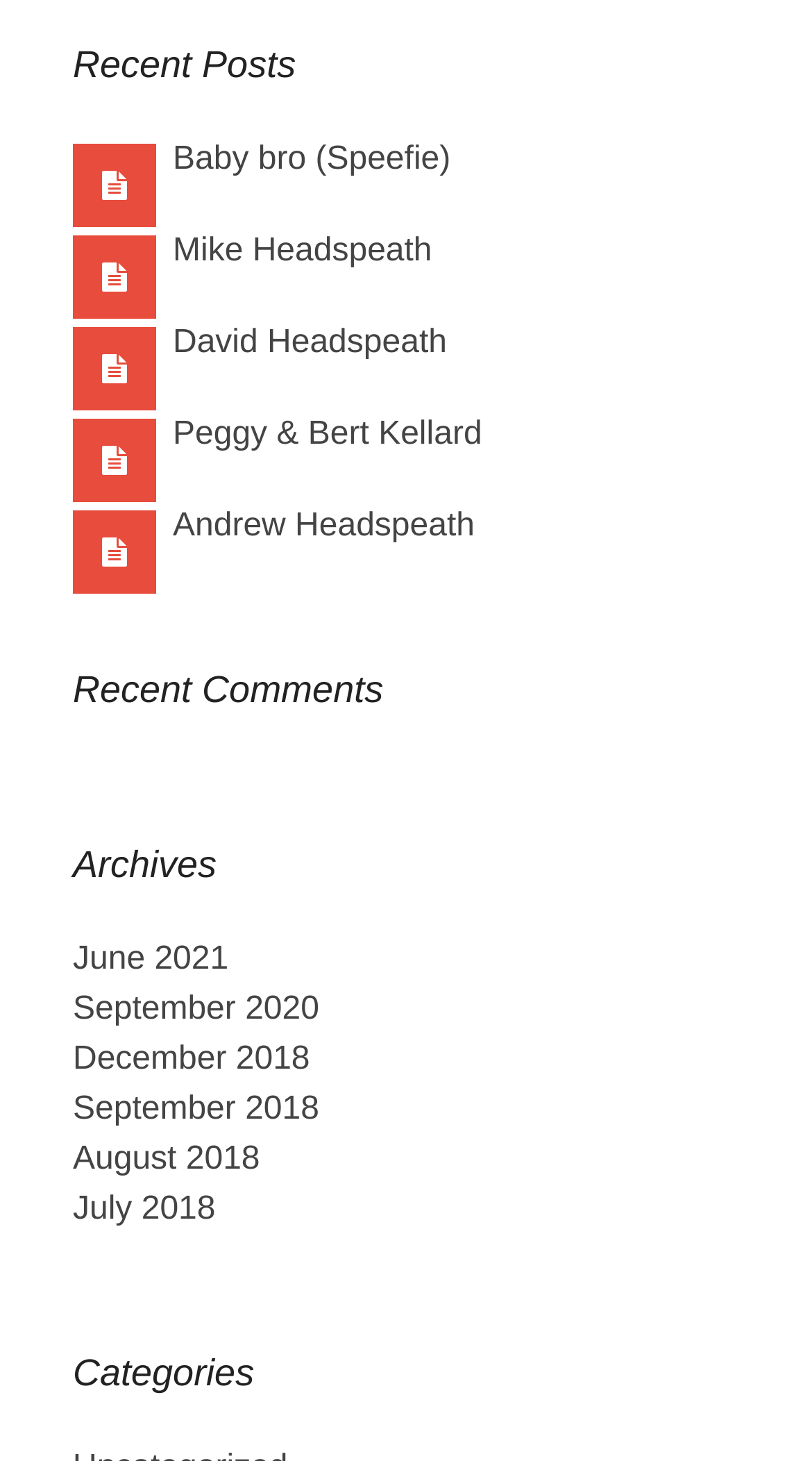Please identify the coordinates of the bounding box for the clickable region that will accomplish this instruction: "view recent posts".

[0.09, 0.019, 0.91, 0.07]